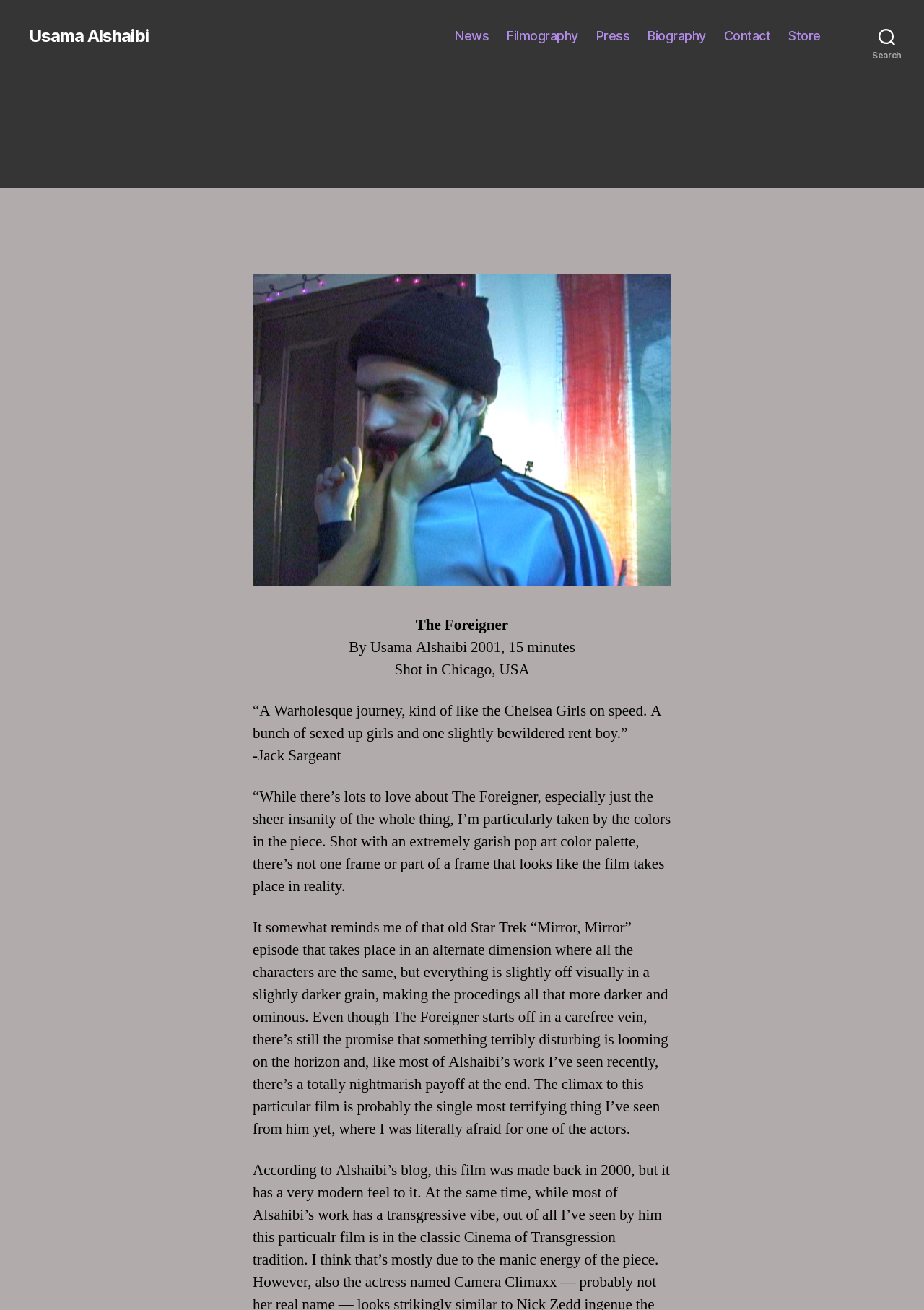Can you determine the bounding box coordinates of the area that needs to be clicked to fulfill the following instruction: "Search for something"?

[0.92, 0.015, 1.0, 0.04]